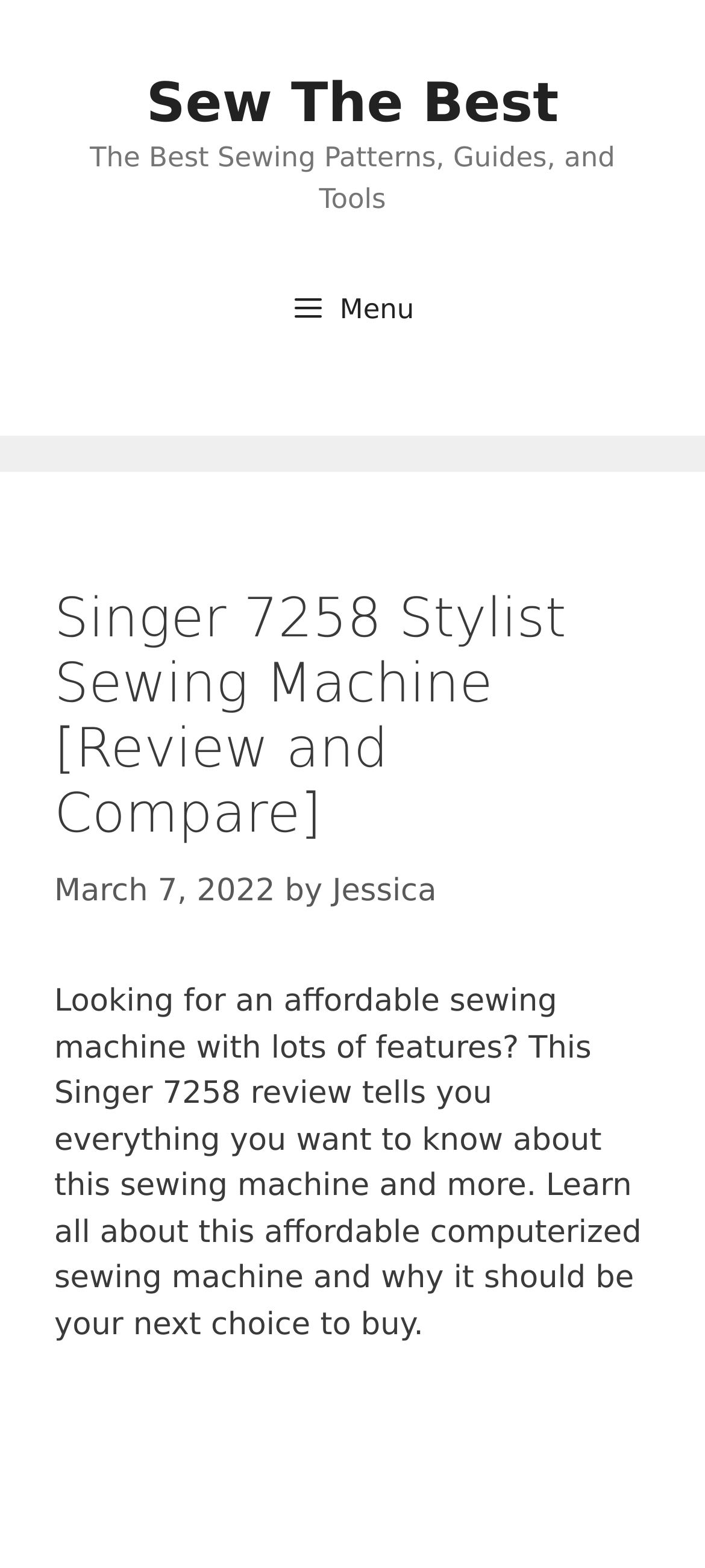Who wrote the review?
Give a one-word or short-phrase answer derived from the screenshot.

Jessica